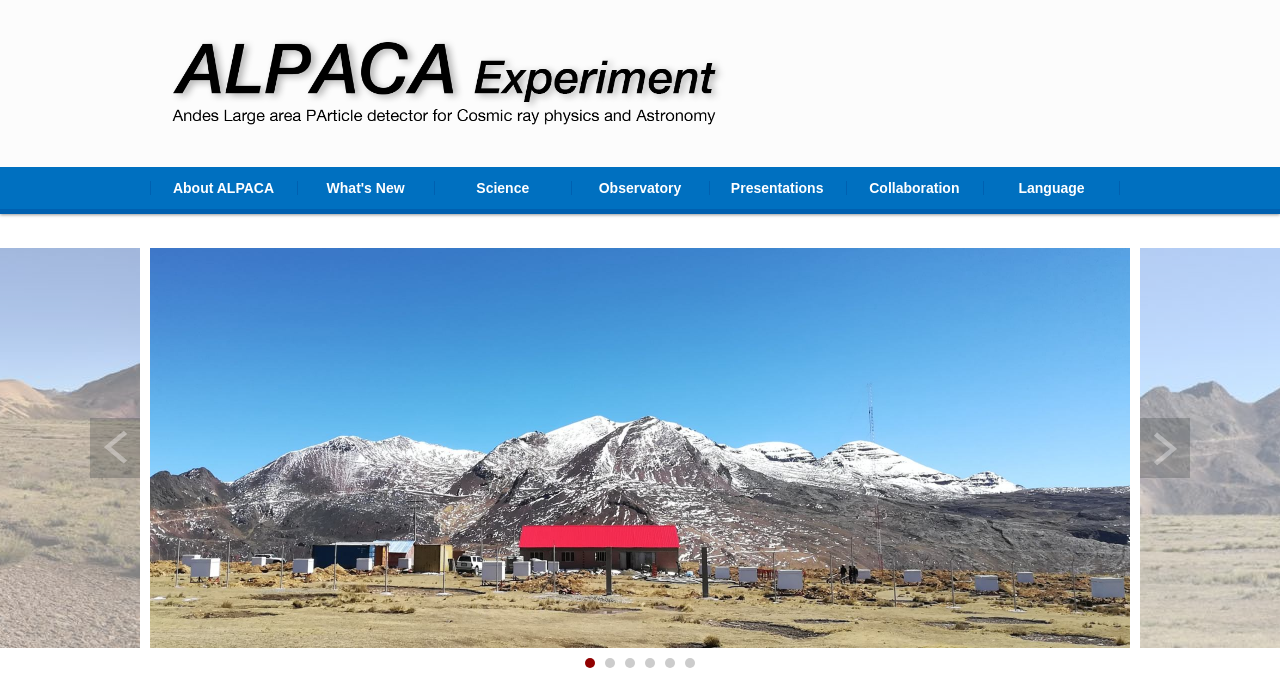Please identify the bounding box coordinates of the element that needs to be clicked to perform the following instruction: "Get a demo of Talentcloud.ai HCM Software".

None